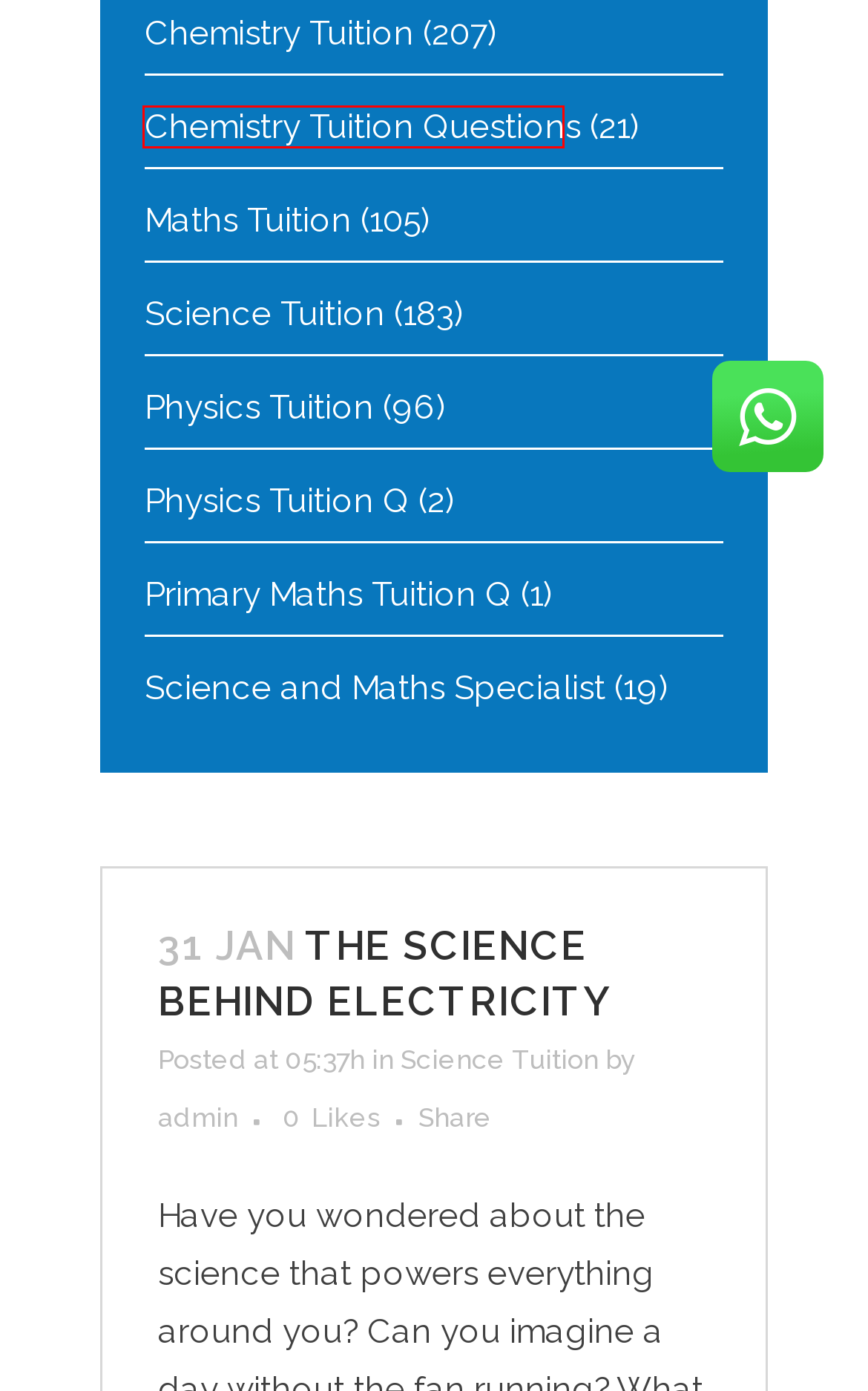Given a screenshot of a webpage with a red bounding box highlighting a UI element, choose the description that best corresponds to the new webpage after clicking the element within the red bounding box. Here are your options:
A. Primary Maths Tuition Questions - Miracle Learning Centre
B. Science Tuition - Miracle Learning Centre
C. A Level Maths Tuition | Math Tutor - Miracle Learning Centre
D. A level Physics Tuition | Physics Tuition | JC Physics Tuition
E. secondary science tuition in | singapore - Miracle Learning Centre
F. Chemistry Tuition - Miracle Learning Centre
G. Science and Maths Specialist - Miracle Learning Centre
H. Chemistry Tuition Questions - Miracle Learning Centre

H